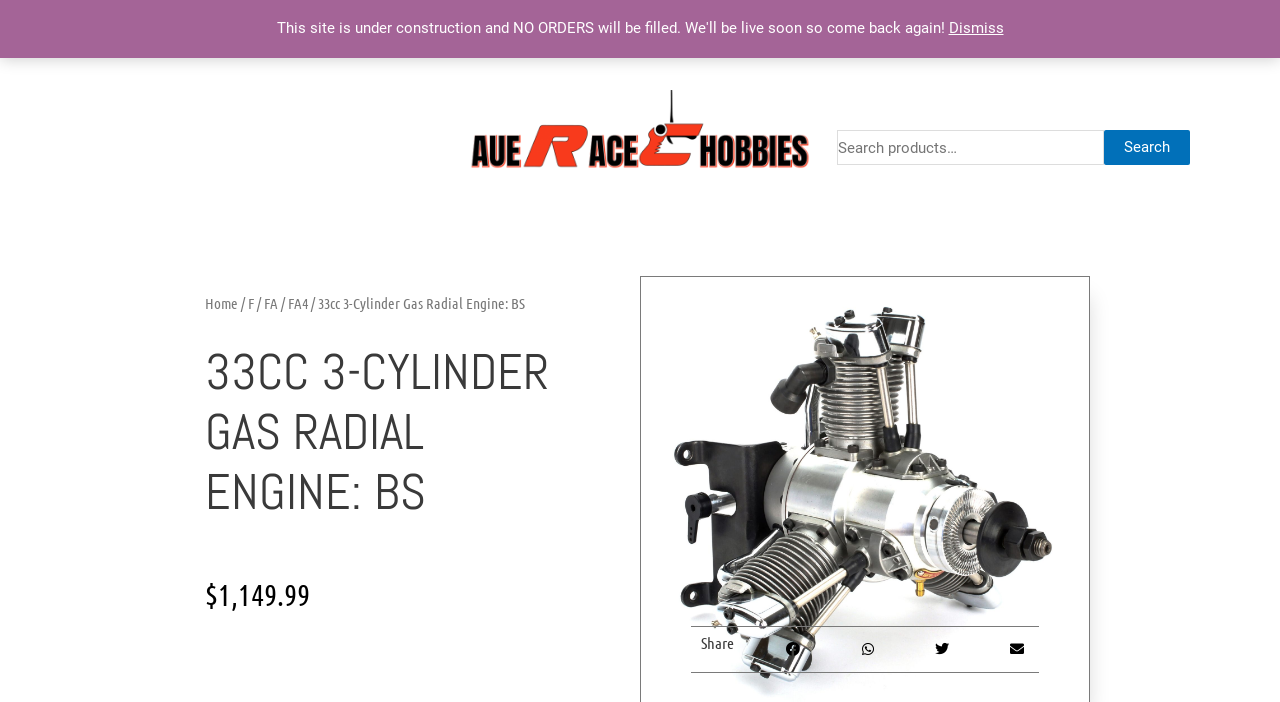Please identify the bounding box coordinates of the clickable element to fulfill the following instruction: "Follow TMBW.Net on Twitter". The coordinates should be four float numbers between 0 and 1, i.e., [left, top, right, bottom].

None